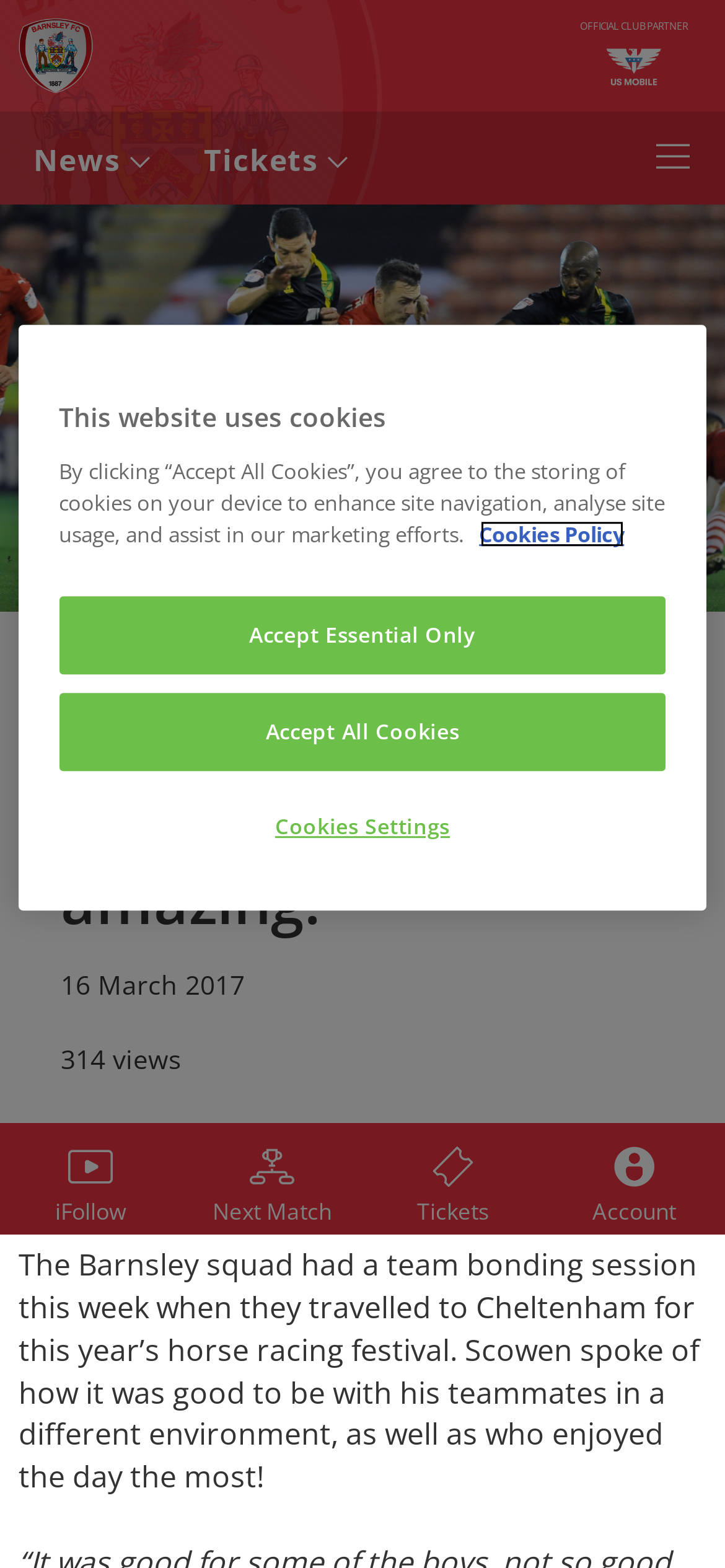Provide a thorough description of the webpage you see.

The webpage is about an article from Barnsley Football Club, featuring an interview with Reds midfielder Josh Scowen. At the top left corner, there is a Barnsley Football Club badge that links to the home page. Next to it, there is a table with the text "OFFICIAL CLUB PARTNER". 

On the top right corner, there is a main navigation menu with links to "News", "Tickets", and other sections. There is also a button to open the navigation menu.

Below the navigation menu, there is a large figure that spans the entire width of the page. Above this figure, there is a header section with the title "Club News" and a heading that reads "Scowen: 'Last year was incredible, this year has been amazing.'" The article's publication date and view count are also displayed in this section.

The main content of the article is divided into two paragraphs. The first paragraph describes Josh Scowen speaking to the local media ahead of the Norwich clash. The second paragraph talks about the team's bonding session at the Cheltenham horse racing festival.

At the bottom of the page, there are four links to "iFollow", "Next Match", "Tickets", and "Account". There is also a cookie banner that alerts users about the website's use of cookies. The banner provides more information about the website's cookie policy and offers options to accept or customize cookie settings.